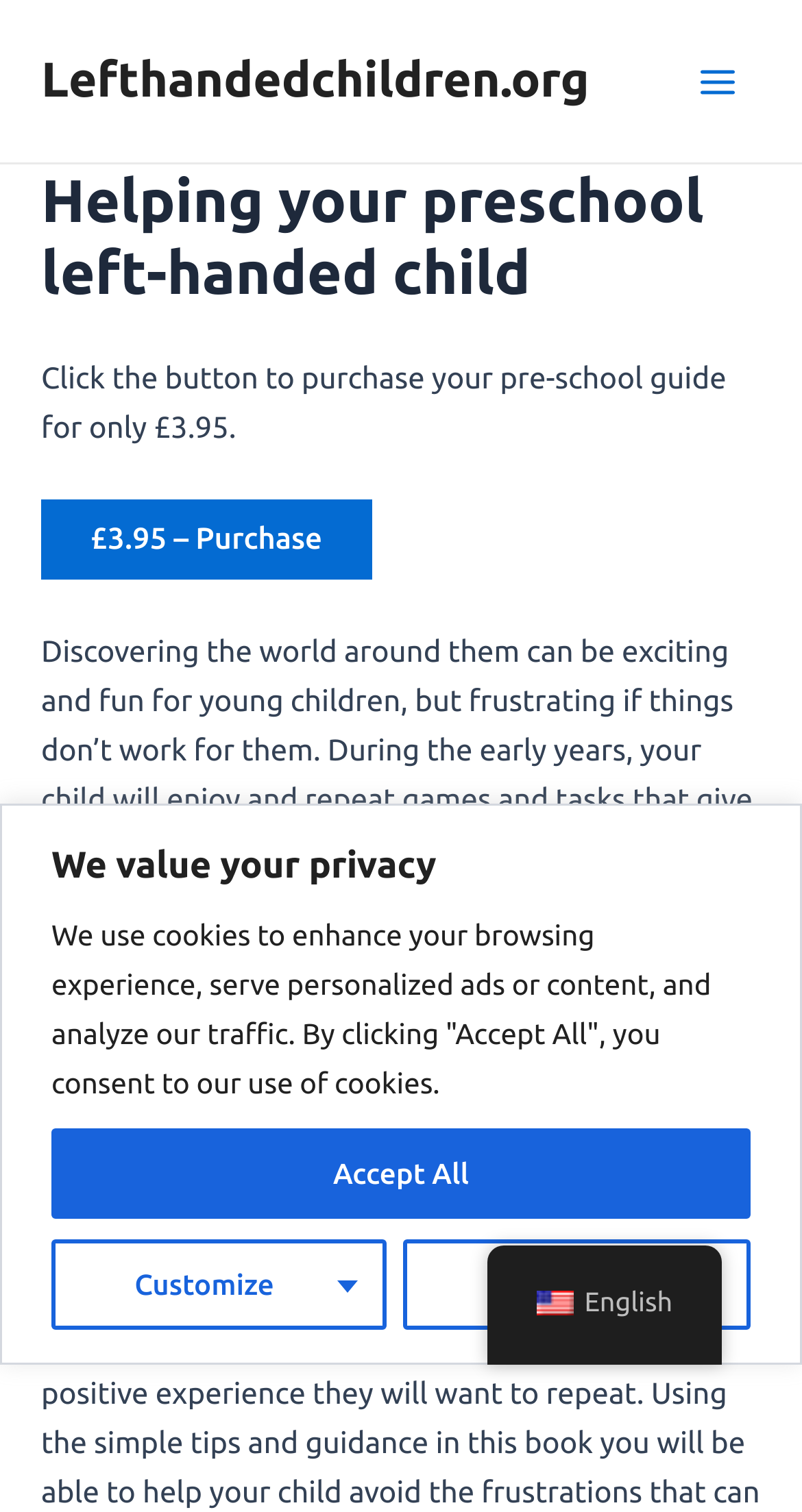Extract the bounding box coordinates for the HTML element that matches this description: "Customize". The coordinates should be four float numbers between 0 and 1, i.e., [left, top, right, bottom].

[0.064, 0.819, 0.481, 0.879]